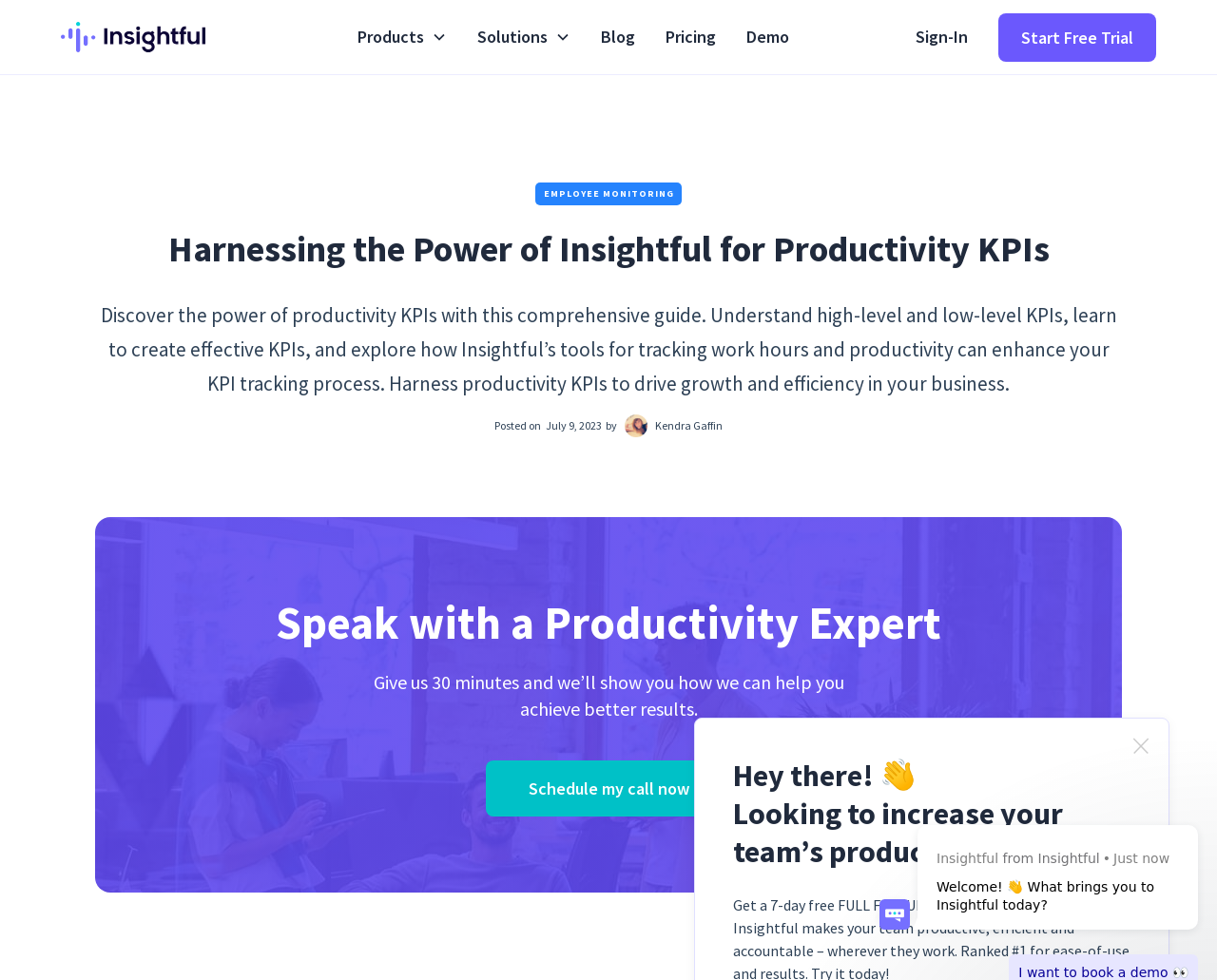Bounding box coordinates should be provided in the format (top-left x, top-left y, bottom-right x, bottom-right y) with all values between 0 and 1. Identify the bounding box for this UI element: Schedule my call now

[0.399, 0.776, 0.601, 0.833]